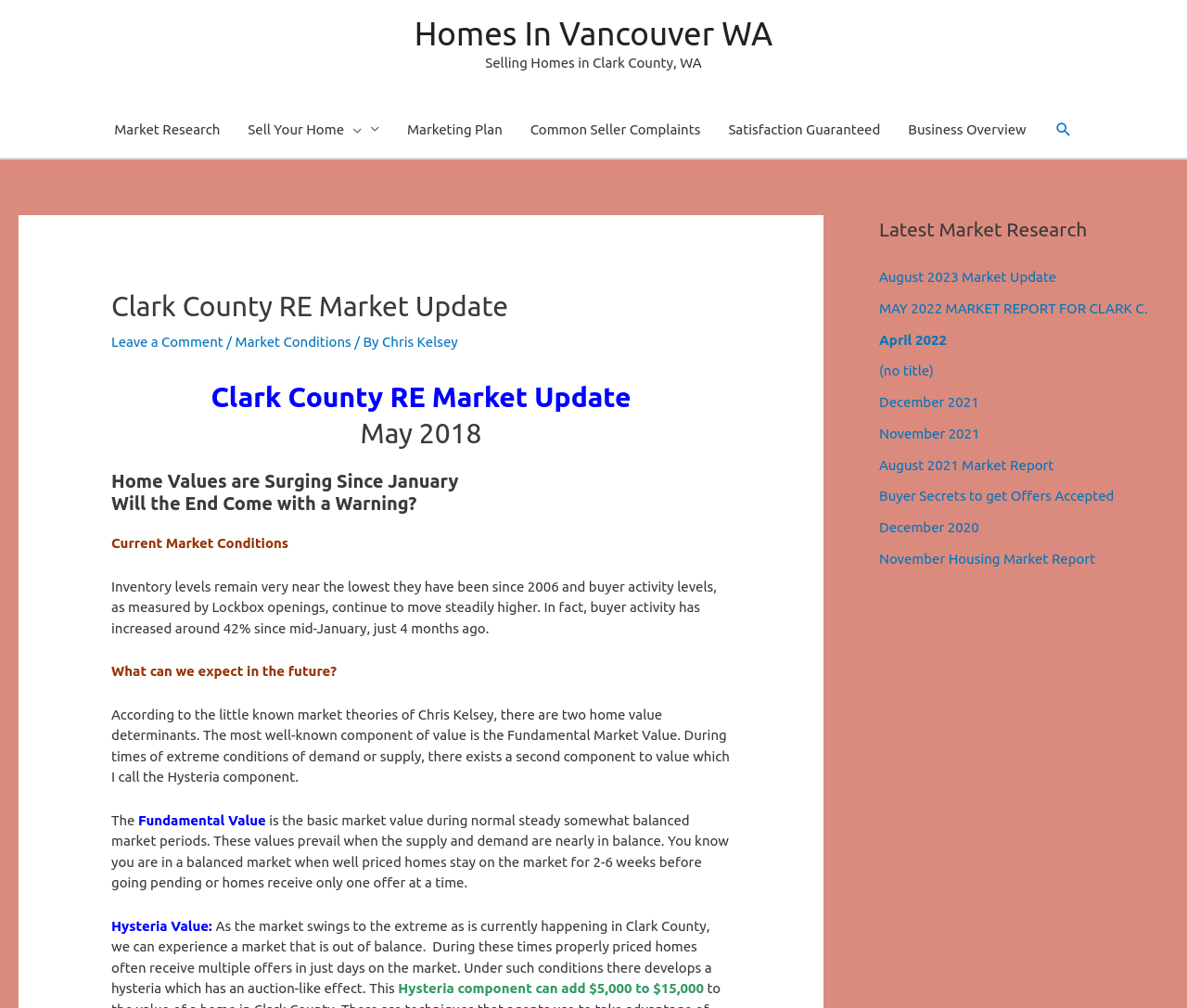Can you give a detailed response to the following question using the information from the image? What are the two home value determinants?

According to the webpage, Chris Kelsey's market theories suggest that there are two home value determinants. The first is the Fundamental Market Value, which is the basic market value during normal steady market periods. The second is the Hysteria component, which adds value during times of extreme market conditions.